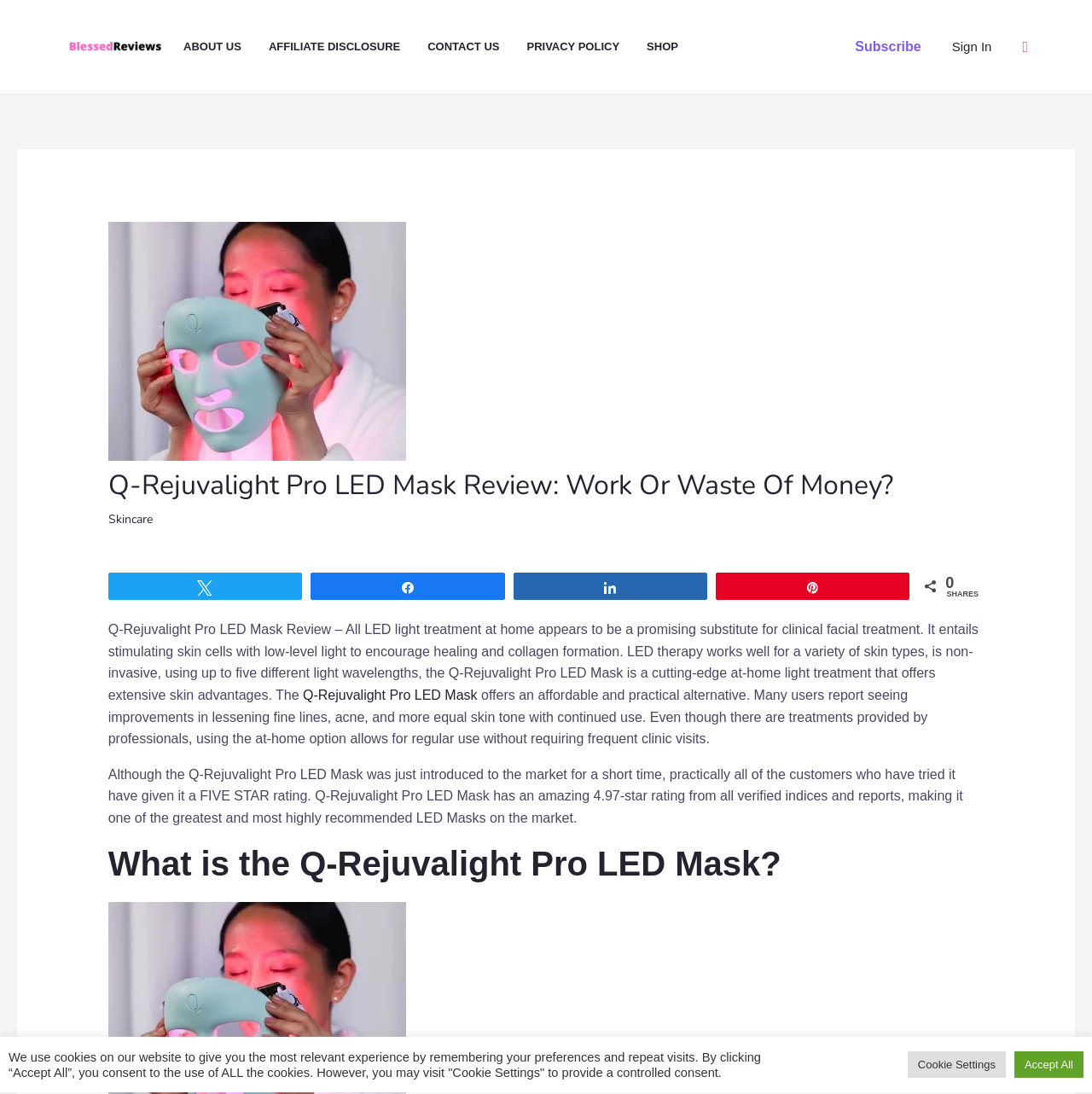Identify the main heading from the webpage and provide its text content.

Q-Rejuvalight Pro LED Mask Review: Work Or Waste Of Money?